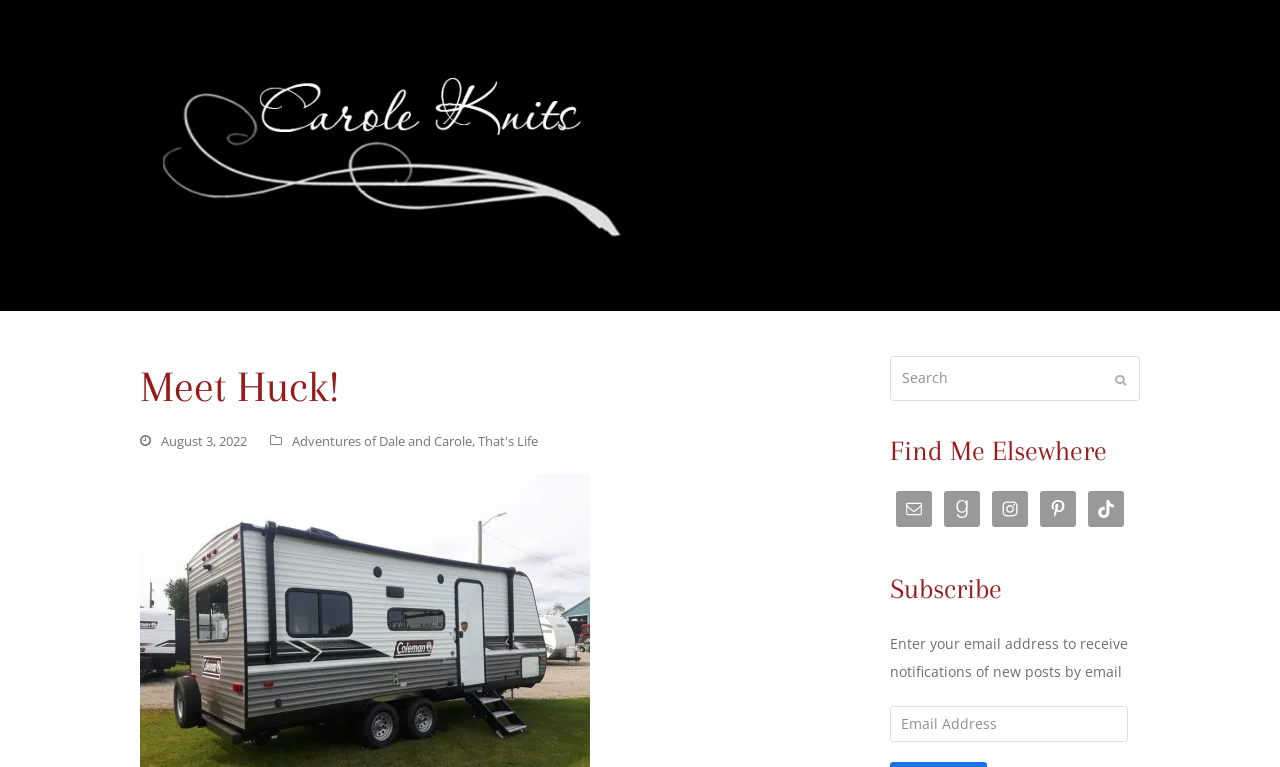Determine the bounding box coordinates of the clickable element to achieve the following action: 'Click the Carole Knits Blog Logo'. Provide the coordinates as four float values between 0 and 1, formatted as [left, top, right, bottom].

[0.121, 0.091, 0.488, 0.315]